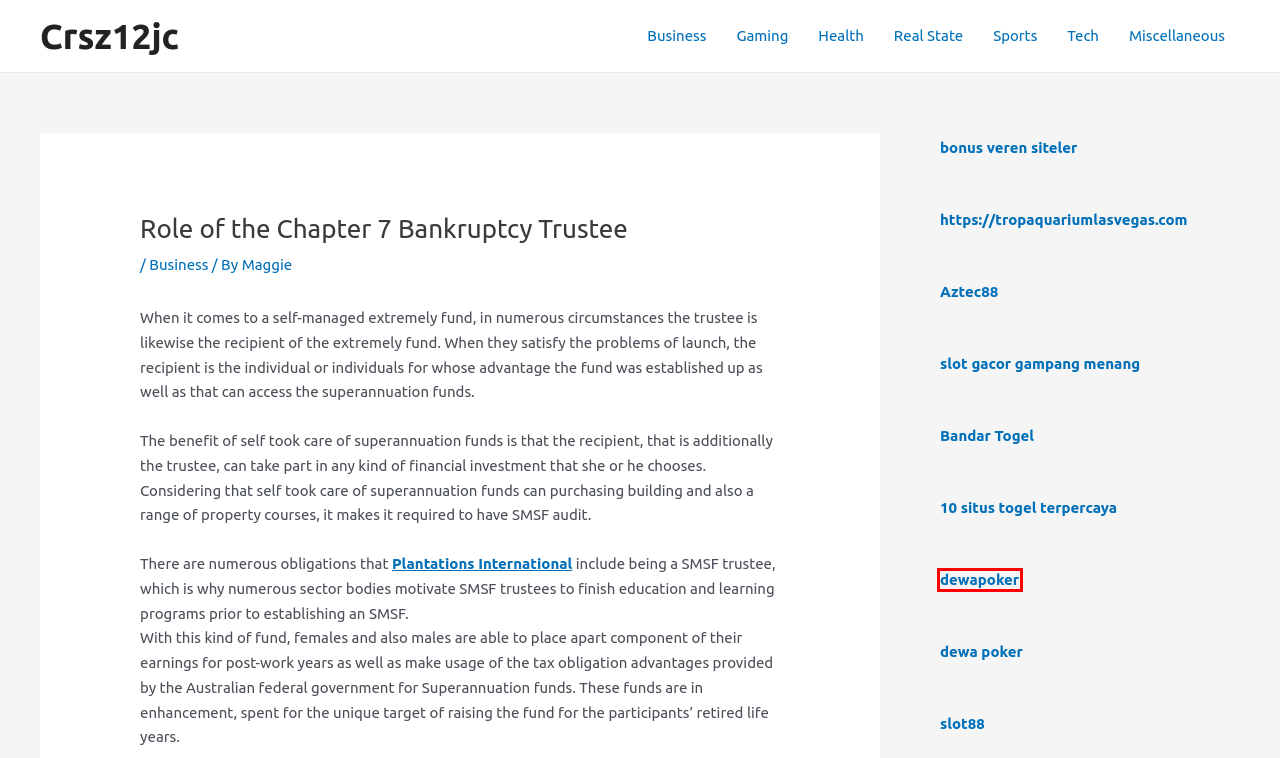You have a screenshot of a webpage with an element surrounded by a red bounding box. Choose the webpage description that best describes the new page after clicking the element inside the red bounding box. Here are the candidates:
A. Miscellaneous – Crsz12jc
B. Tech – Crsz12jc
C. Deneme Bonusu Veren Siteler 2024 - Yeni Bonus Veren Siteler
D. Business – Crsz12jc
E. Gaming – Crsz12jc
F. THE TRUSTEE FOR PLANTATIONS INTERNATIONAL SUPERANNUATION FUND | Super Fund Lookup
G. DEWAPOKER - Situs Judi Poker QQ Domino99 BandarQQ AFB Slot Online
H. DewaPoker | DewaPoker88 | DewaPoker Asia

G